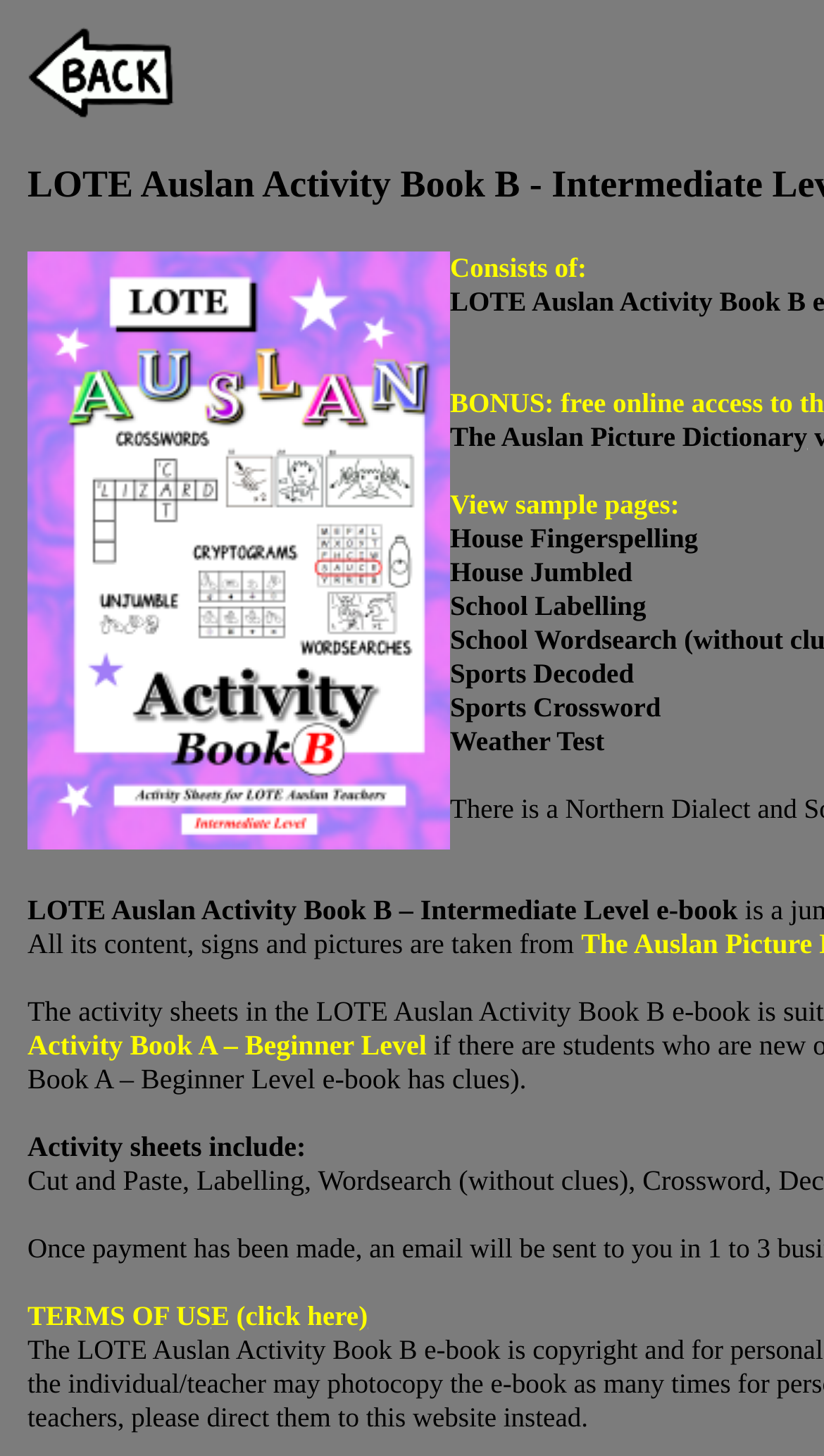Locate the UI element described by Sports Decoded and provide its bounding box coordinates. Use the format (top-left x, top-left y, bottom-right x, bottom-right y) with all values as floating point numbers between 0 and 1.

[0.546, 0.451, 0.769, 0.473]